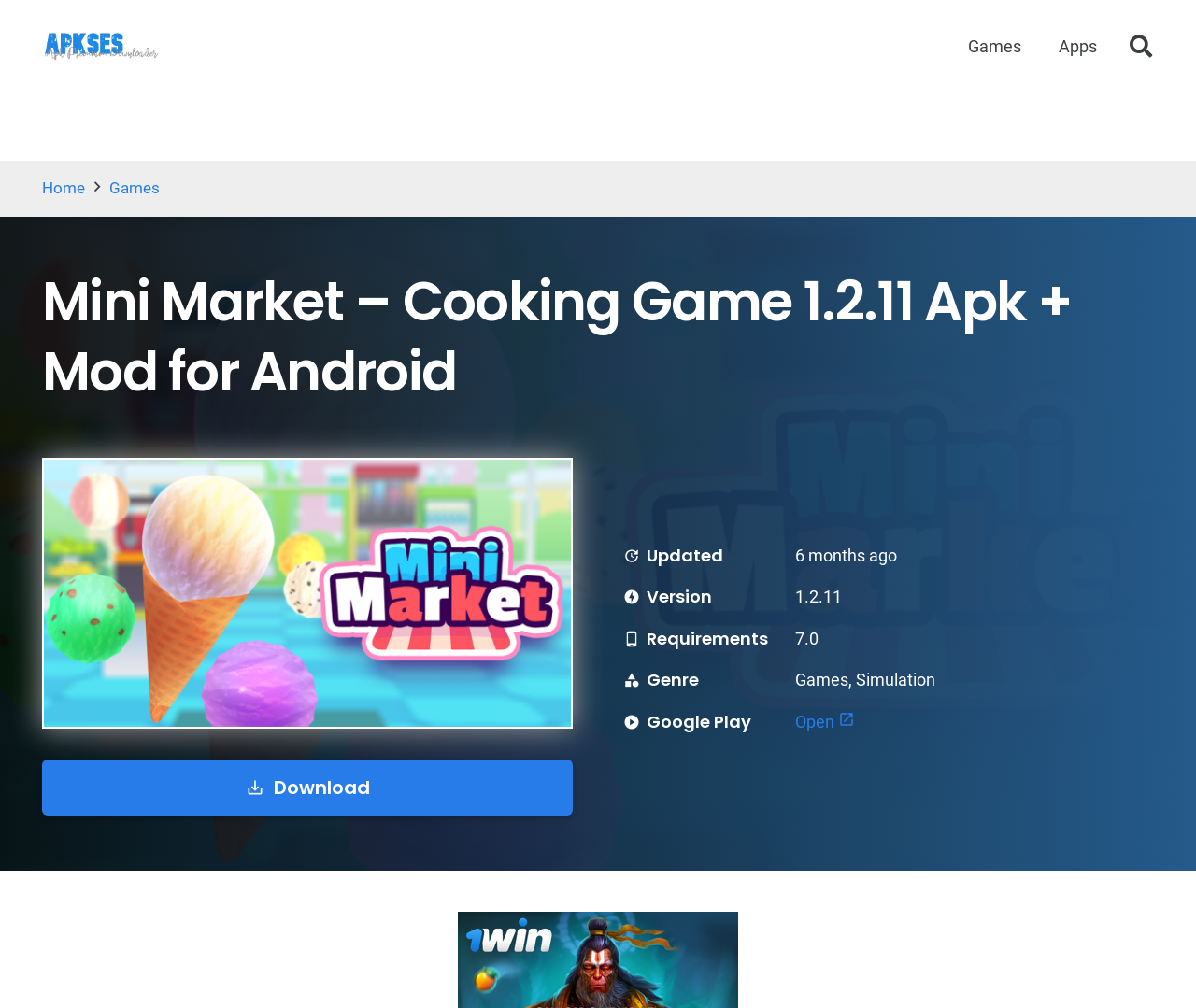Please respond to the question using a single word or phrase:
What is the minimum Android version required to play the game?

7.0